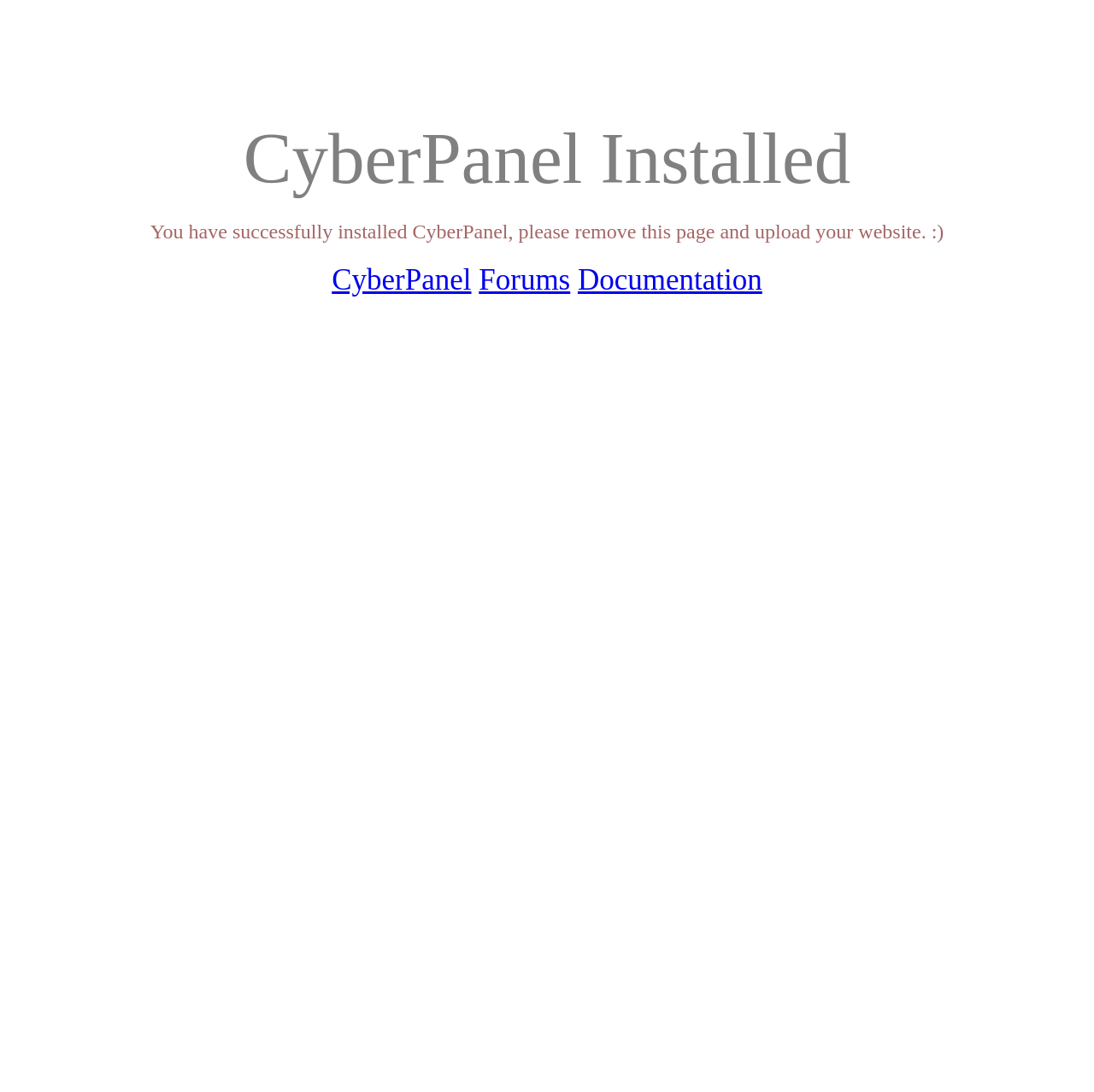Given the description of a UI element: "CyberPanel", identify the bounding box coordinates of the matching element in the webpage screenshot.

[0.303, 0.241, 0.431, 0.272]